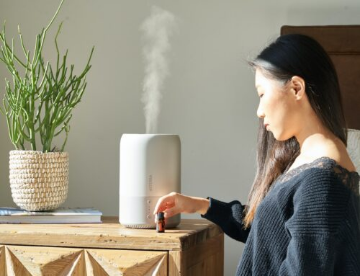What is in the woven pot?
Look at the image and respond to the question as thoroughly as possible.

Behind the woman and the humidifier, a decorative plant is placed in a woven pot, adding a touch of greenery to the room and emphasizing the importance of wellness and comfort in the indoor setting.